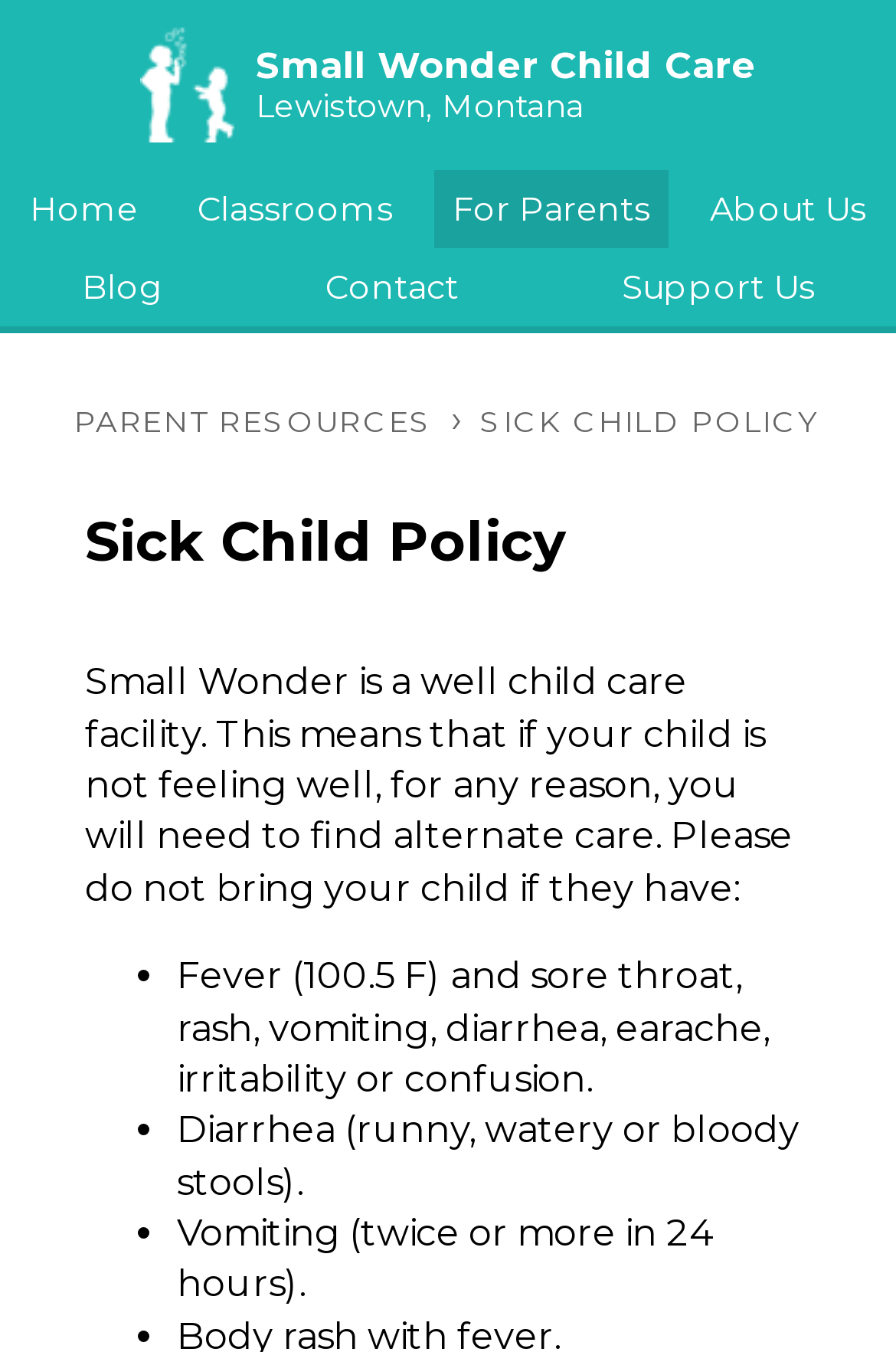Find the bounding box coordinates of the element to click in order to complete this instruction: "Click the Contact link". The bounding box coordinates must be four float numbers between 0 and 1, denoted as [left, top, right, bottom].

[0.343, 0.184, 0.532, 0.241]